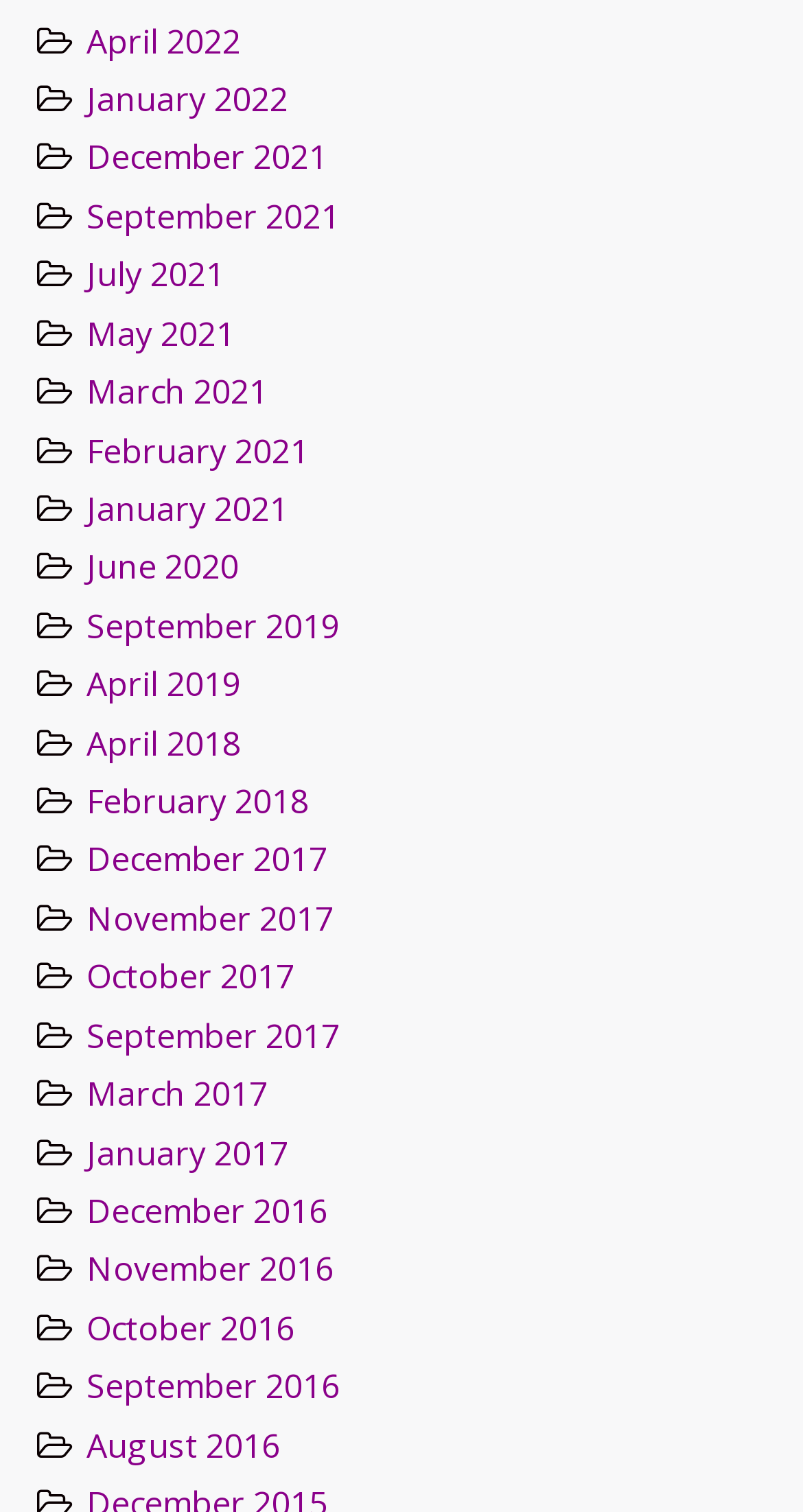Determine the bounding box coordinates of the clickable element necessary to fulfill the instruction: "go to January 2022". Provide the coordinates as four float numbers within the 0 to 1 range, i.e., [left, top, right, bottom].

[0.108, 0.05, 0.359, 0.08]